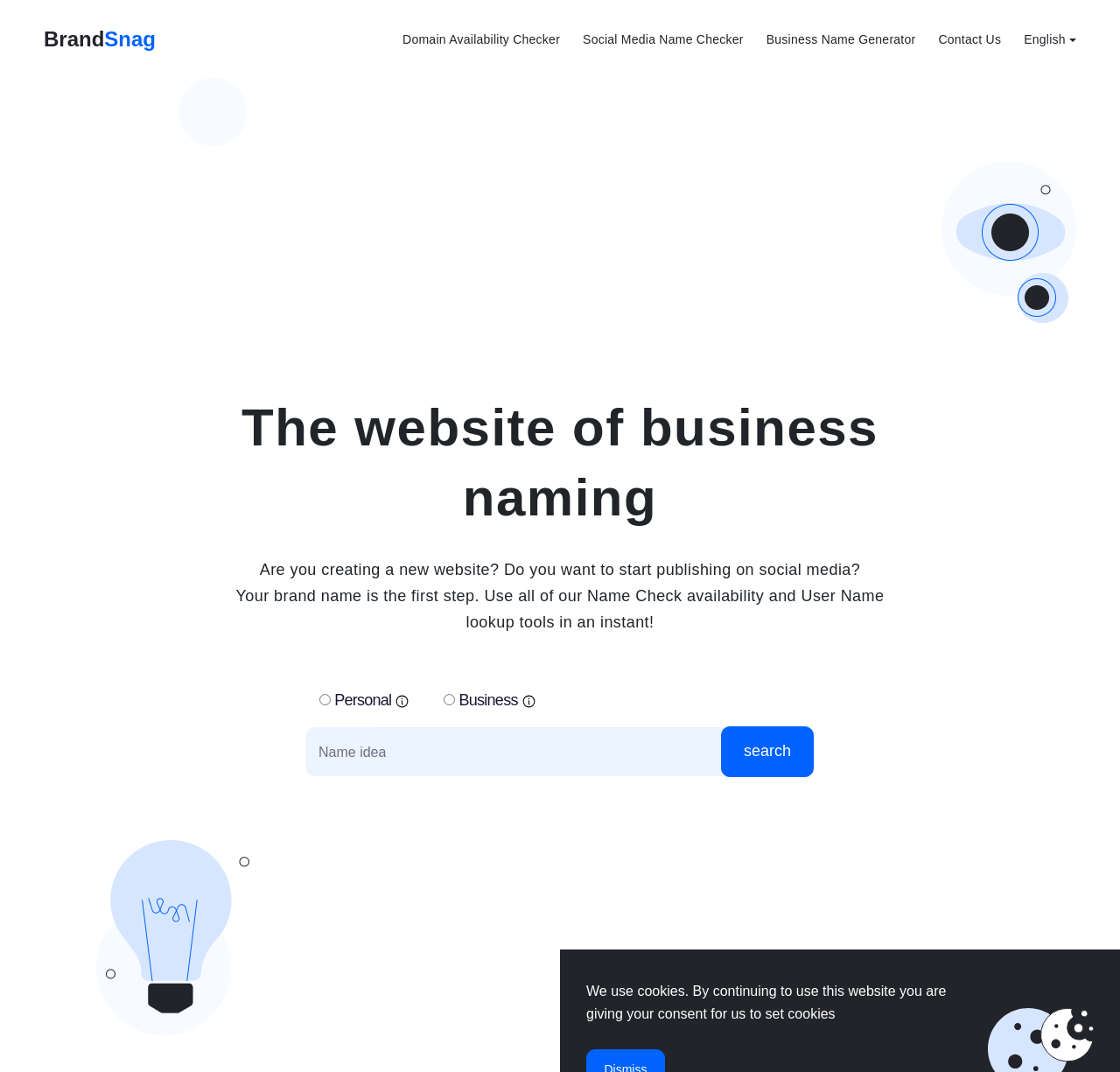Determine the main text heading of the webpage and provide its content.

The website of business naming